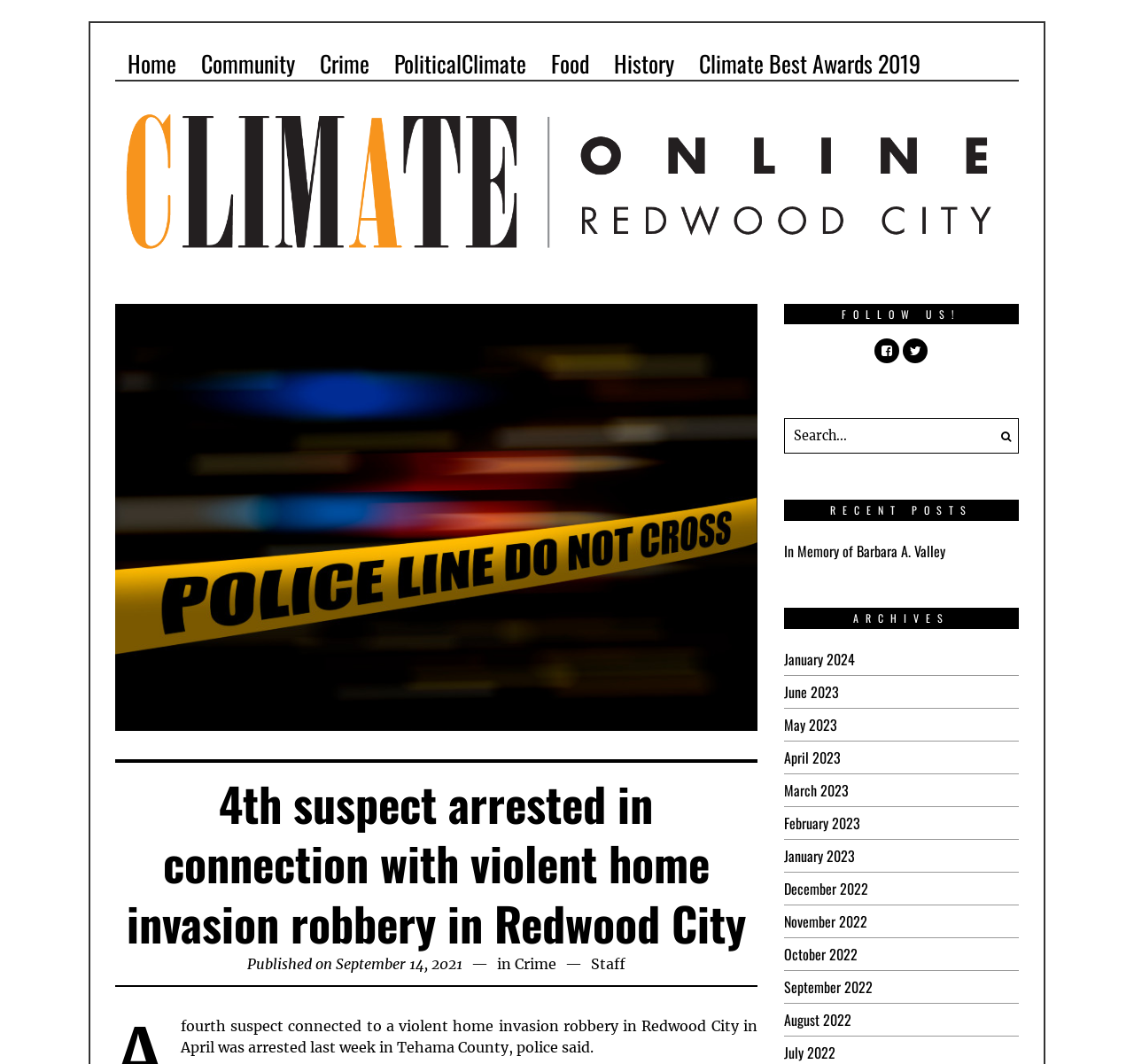Determine the bounding box coordinates of the target area to click to execute the following instruction: "Read the recent post 'In Memory of Barbara A. Valley'."

[0.691, 0.508, 0.833, 0.528]